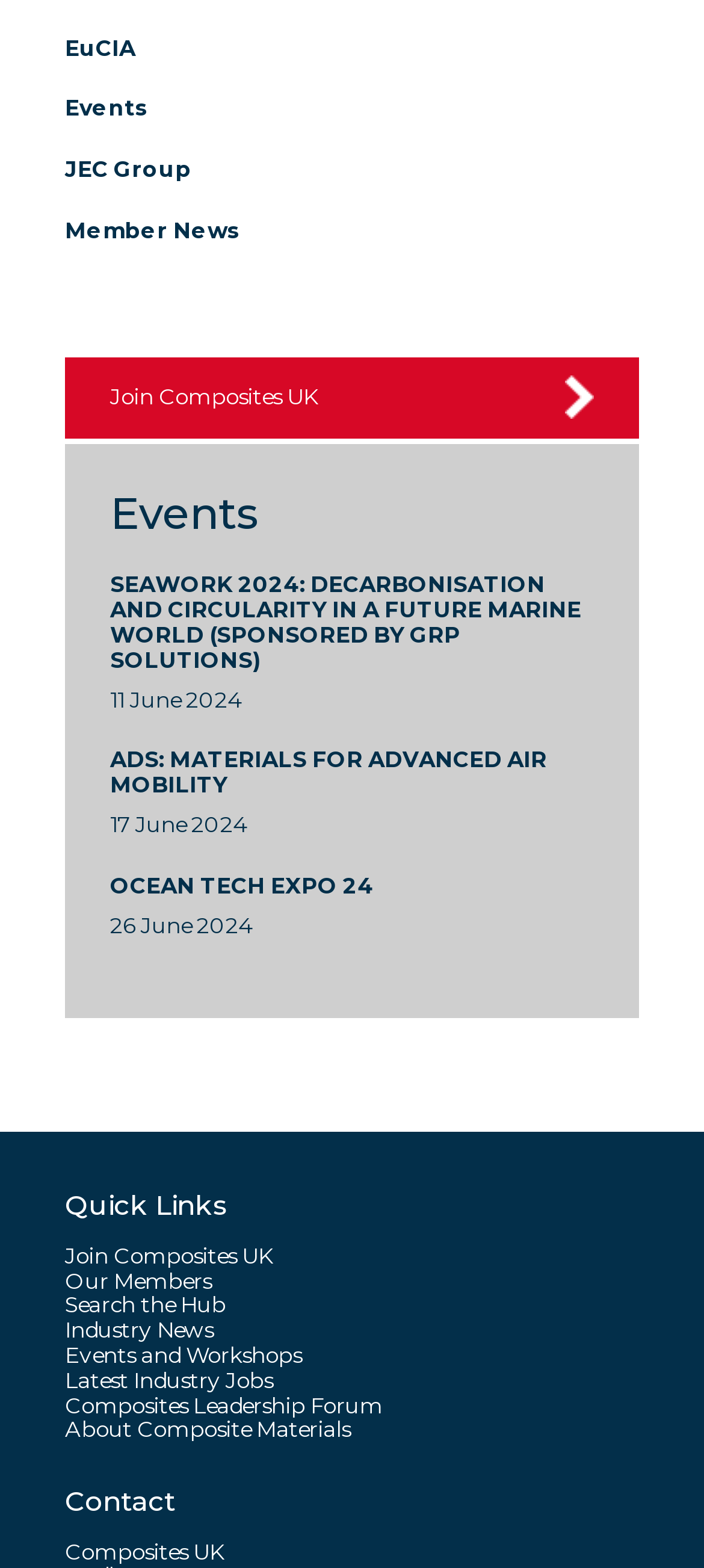Given the description of a UI element: "EuCIA", identify the bounding box coordinates of the matching element in the webpage screenshot.

[0.092, 0.021, 0.192, 0.039]